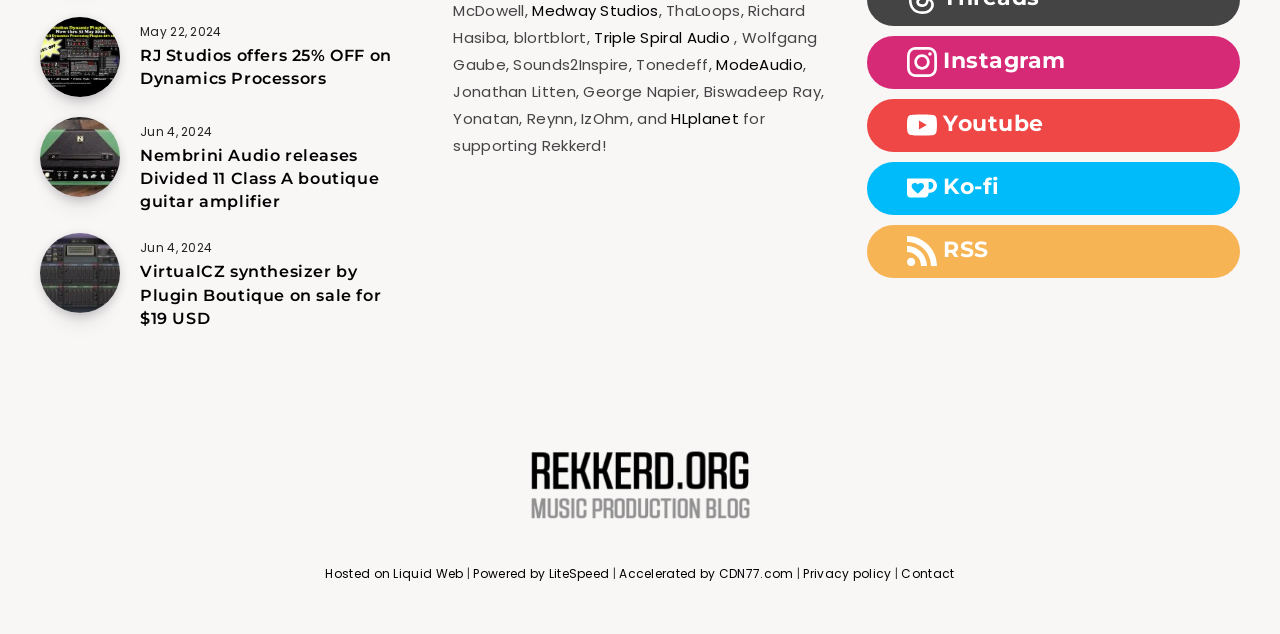Please identify the bounding box coordinates of the element's region that needs to be clicked to fulfill the following instruction: "Contact Rekkerd". The bounding box coordinates should consist of four float numbers between 0 and 1, i.e., [left, top, right, bottom].

[0.704, 0.891, 0.746, 0.921]